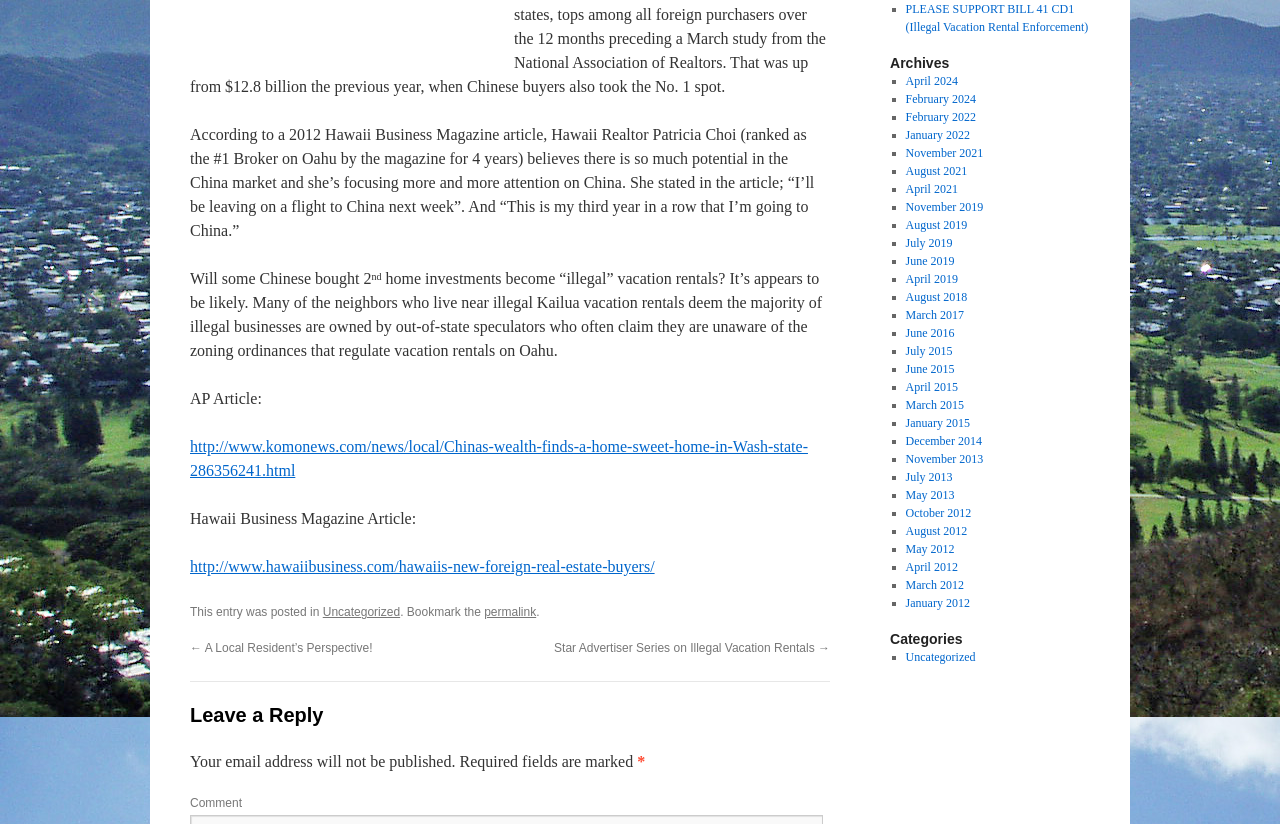Determine the bounding box coordinates for the UI element described. Format the coordinates as (top-left x, top-left y, bottom-right x, bottom-right y) and ensure all values are between 0 and 1. Element description: Privacy Policy

None